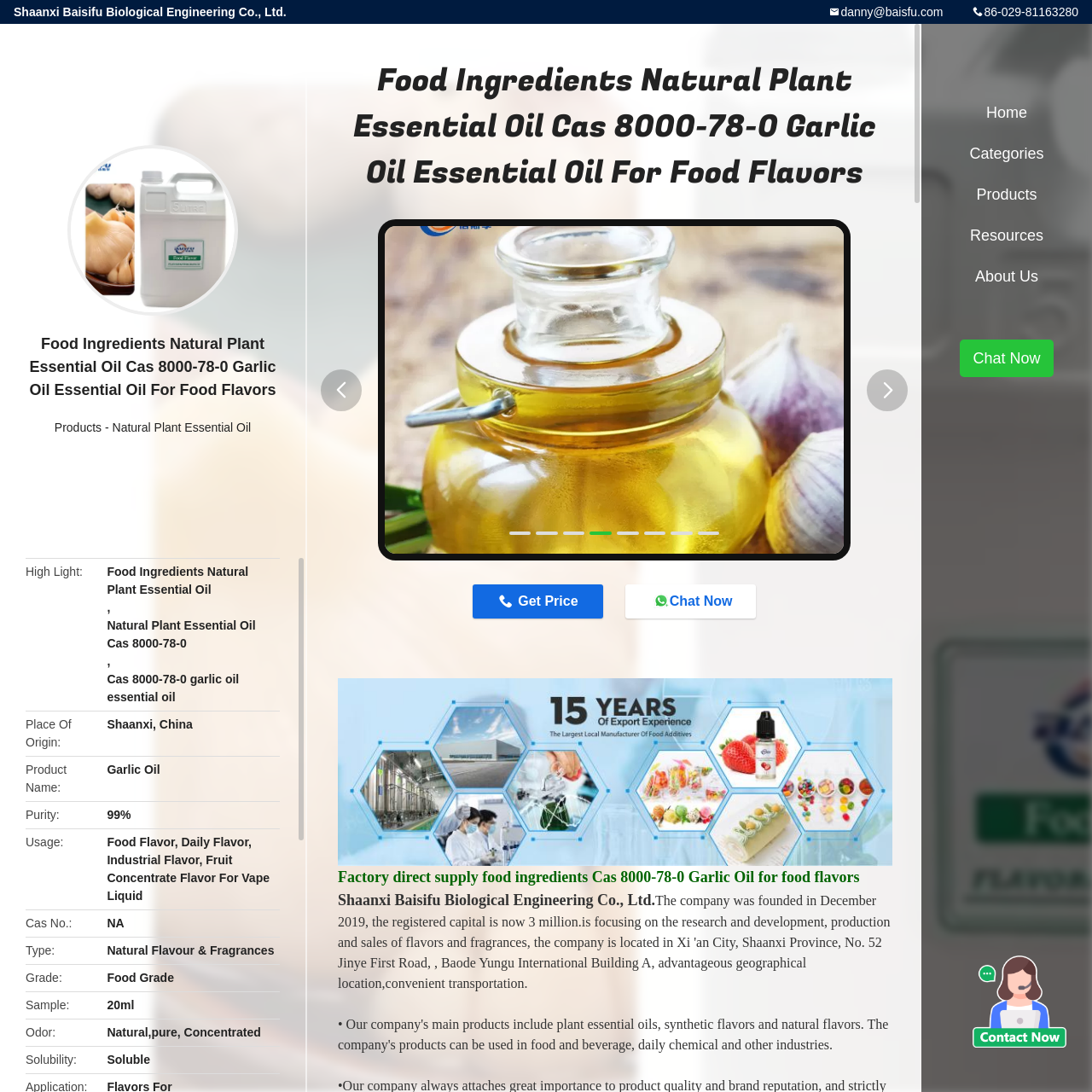Describe in detail what is happening in the image highlighted by the red border.

This image prominently features the label of "Garlic Oil Essential Oil," specifically related to food flavors. It highlights the product's characteristics, including its purity of 99% and its various applications such as enhancing food flavors, daily flavoring, and industrial flavors, particularly for vape liquid. The branding indicates that it is manufactured by Shaanxi Baisifu Biological Engineering Co., Ltd., showcasing a commitment to high-quality natural plant ingredients. This product falls under the category of food-grade natural flavoring and fragrances, with a focus on providing concentrated and pure oil derived from garlic, positioned for culinary and industrial use. The overall design suggests a blend of professionalism and informality, aimed at attracting food manufacturers and flavor enthusiasts alike.